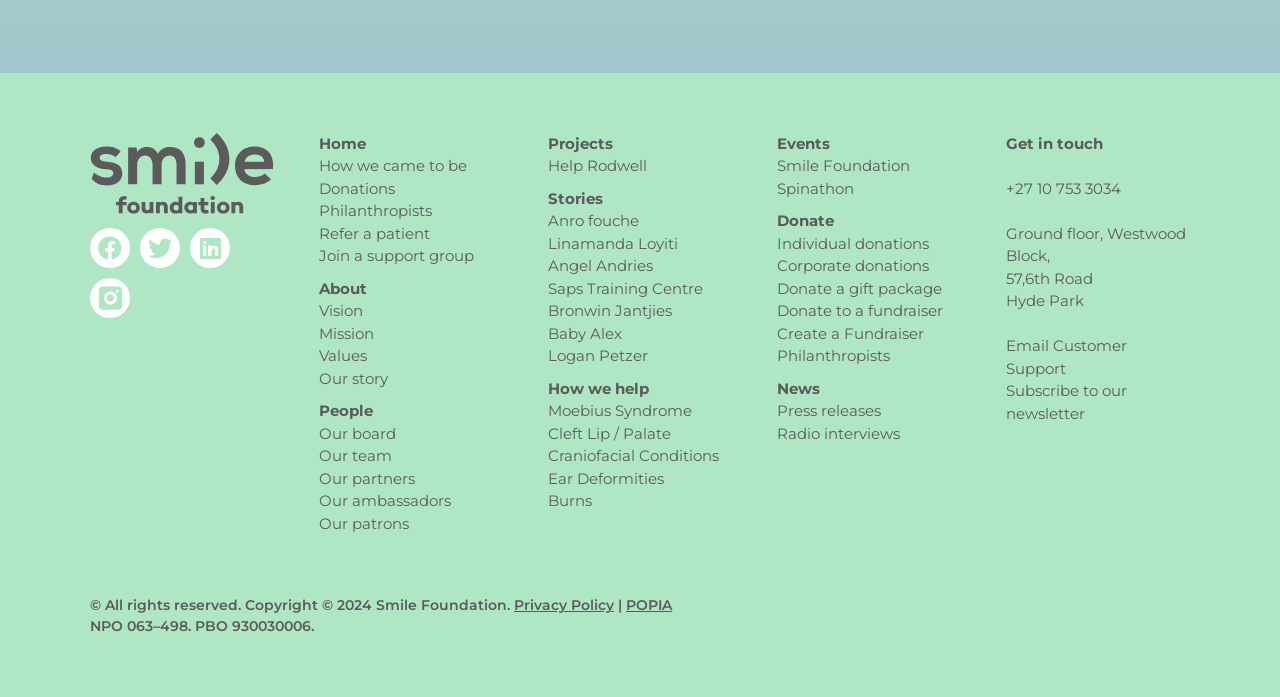What is the purpose of the 'Donate' link?
Give a thorough and detailed response to the question.

The 'Donate' link is located at coordinates [0.607, 0.303, 0.652, 0.331] and is likely intended for users to make a donation to the Smile Foundation.